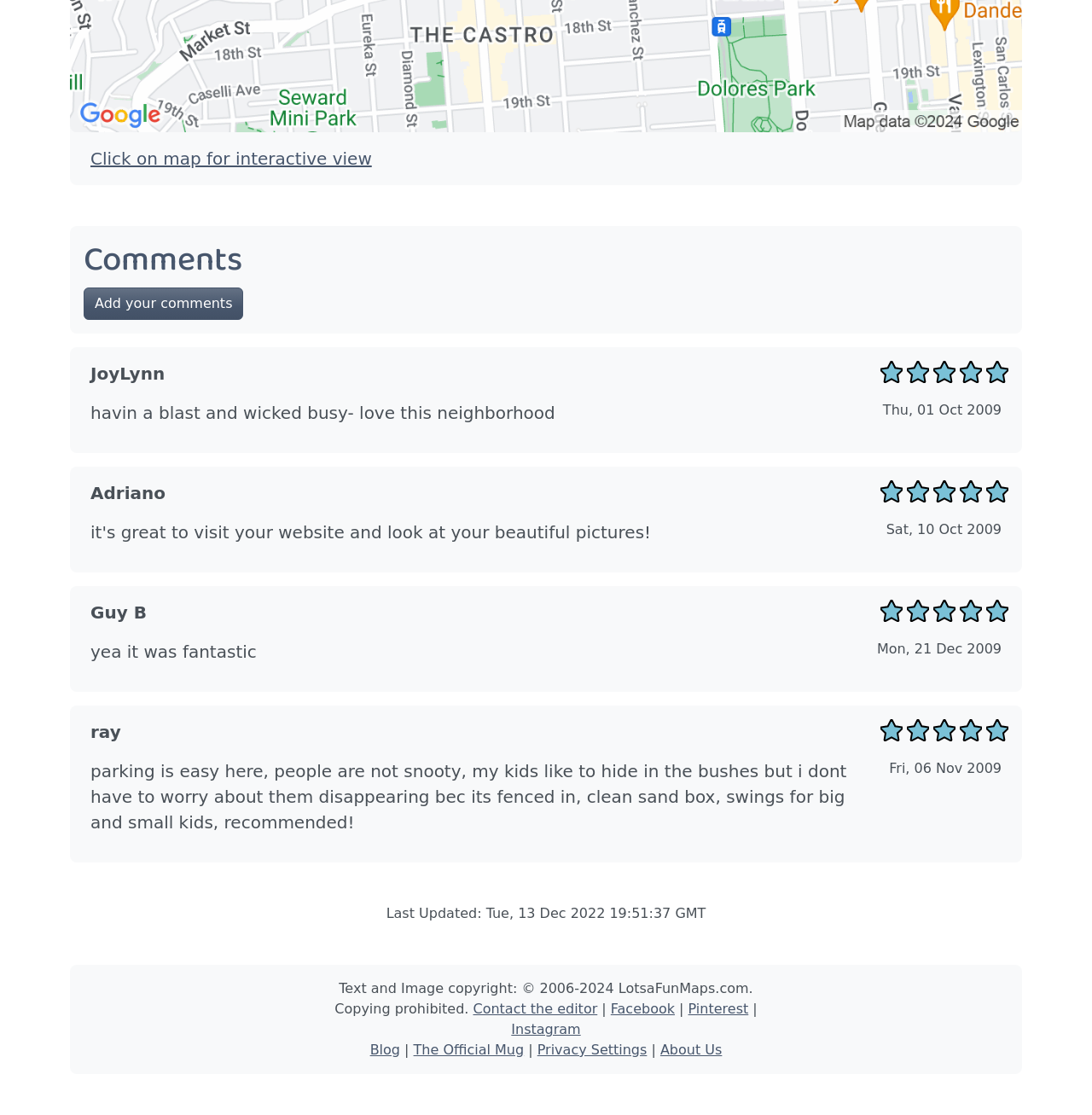Please determine the bounding box coordinates of the element's region to click for the following instruction: "Add your comments".

[0.077, 0.258, 0.223, 0.287]